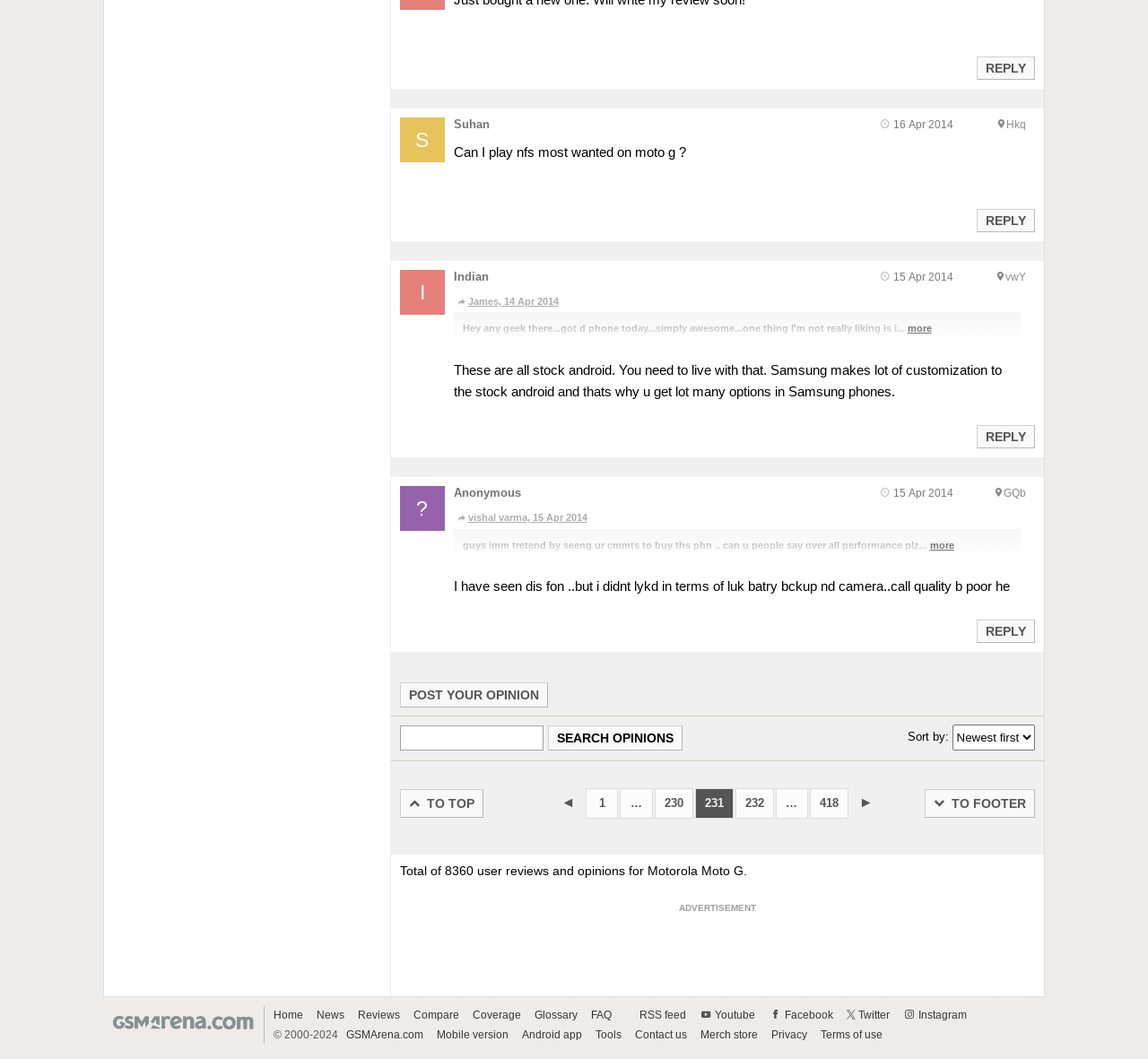What is the name of the phone being discussed?
Look at the image and answer the question with a single word or phrase.

Motorola Moto G